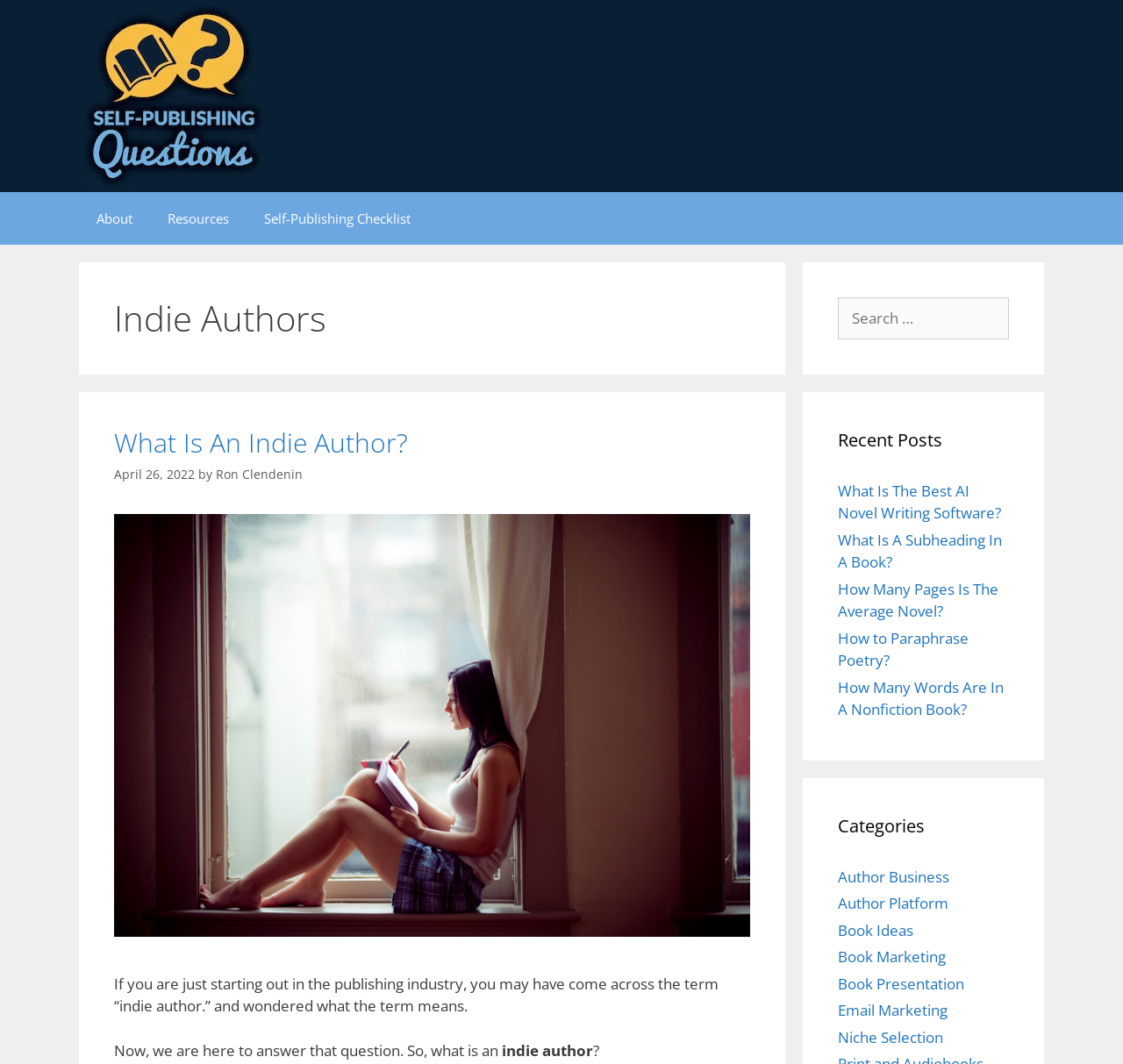Describe all the visual and textual components of the webpage comprehensively.

The webpage is about indie authors and self-publishing questions. At the top, there is a banner with a link to "Self Publishing Questions" and an image with the same name. Below the banner, there is a navigation menu with links to "About", "Resources", and "Self-Publishing Checklist".

The main content area is divided into two sections. On the left, there is a header with the title "Indie Authors" and a subheading "What Is An Indie Author?". Below the subheading, there is a link to the same question, followed by a timestamp "April 26, 2022" and the author's name "Ron Clendenin". There is also an image of a woman sitting in a window writing, with a link to the same topic.

On the right side of the main content area, there is a section with a search box and a label "Search for:". Below the search box, there is a heading "Recent Posts" with five links to recent articles, including "What Is The Best AI Novel Writing Software?", "What Is A Subheading In A Book?", and others. Further down, there is a heading "Categories" with eight links to categories such as "Author Business", "Author Platform", and "Book Marketing".

Throughout the webpage, there are a total of 13 links, 5 images, and 14 static text elements. The layout is organized, with clear headings and concise text, making it easy to navigate and find relevant information.